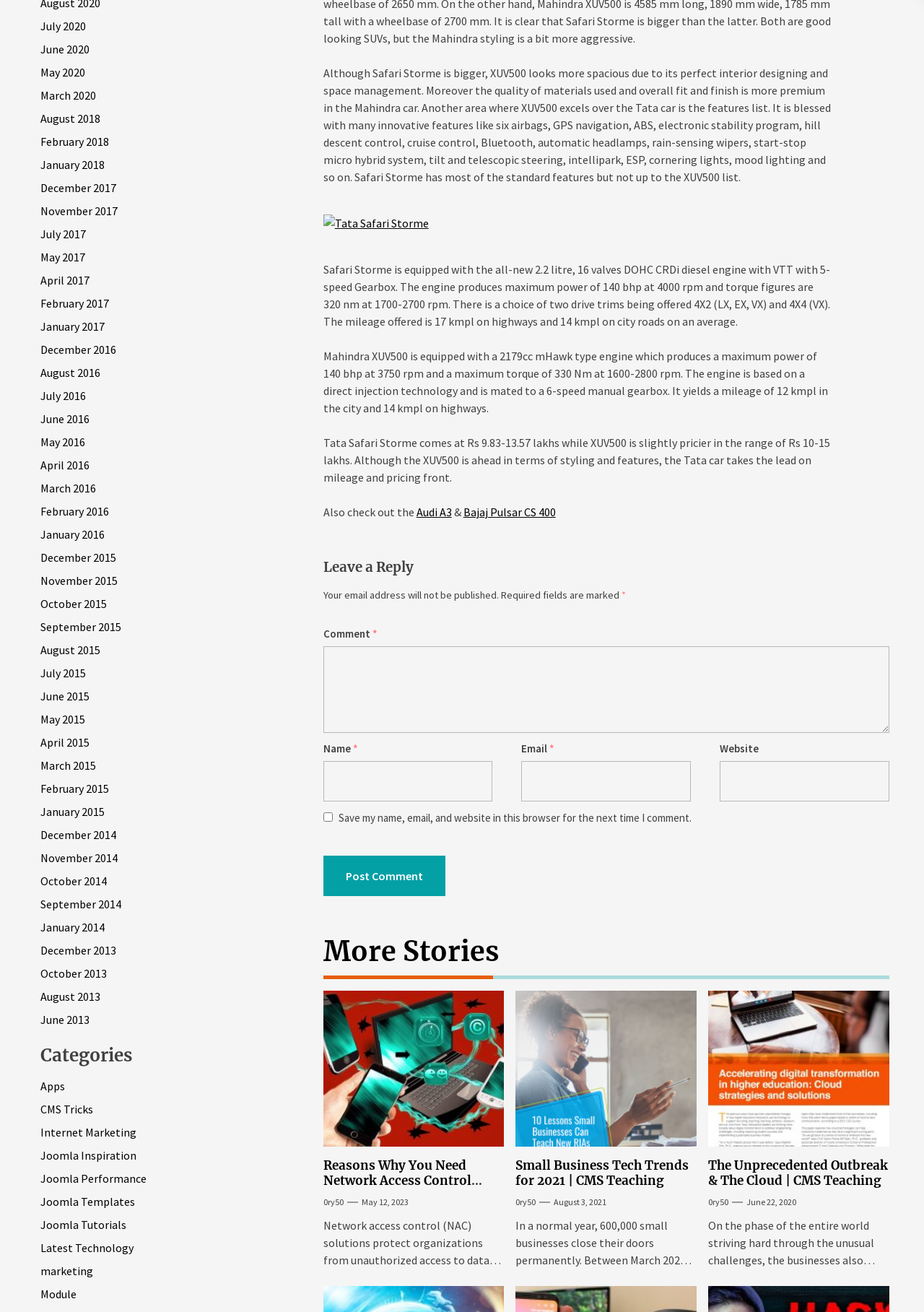Kindly determine the bounding box coordinates of the area that needs to be clicked to fulfill this instruction: "Post a comment".

[0.35, 0.652, 0.482, 0.683]